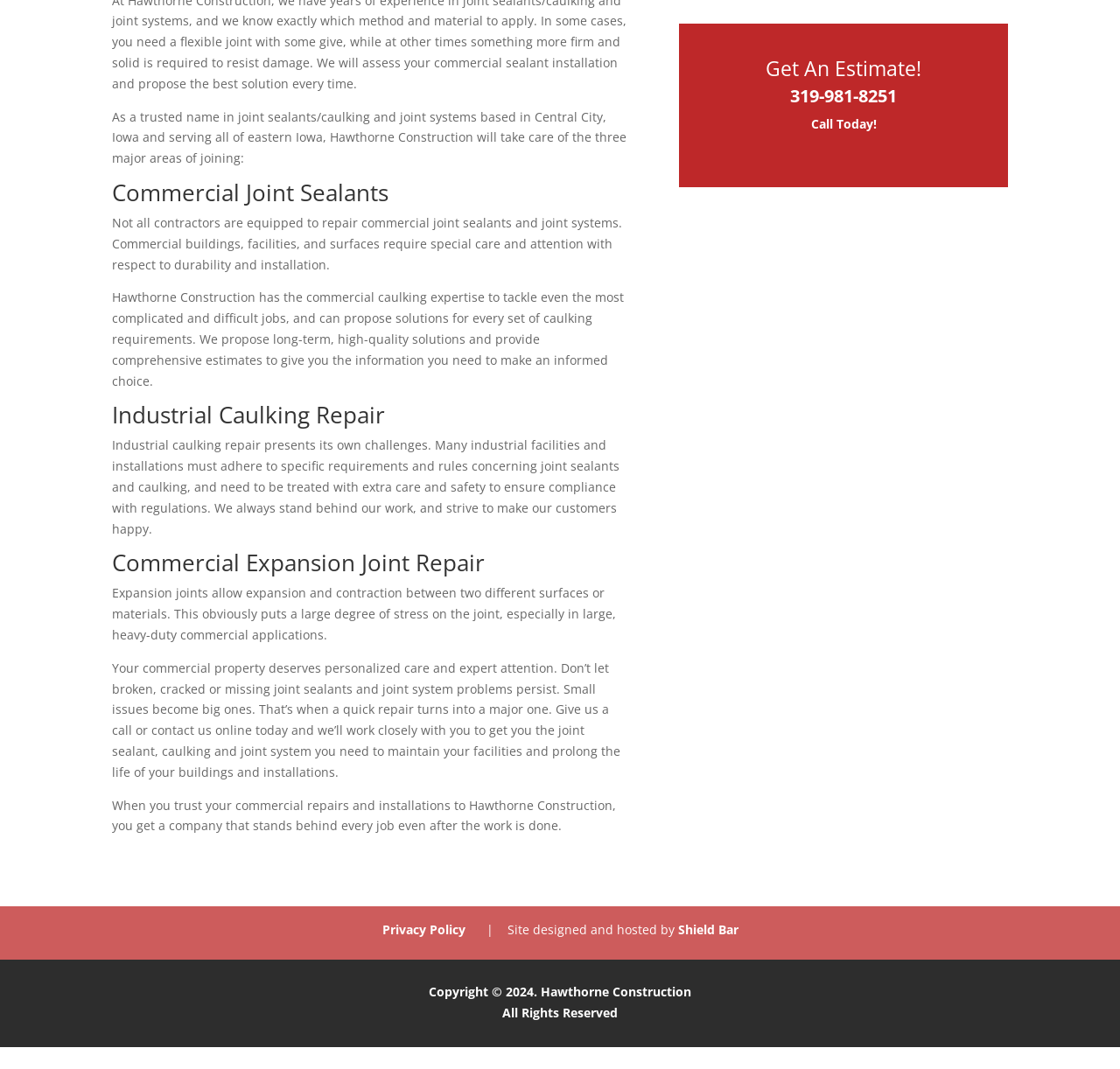Find the bounding box coordinates for the HTML element described in this sentence: "How Good Riders Get Good". Provide the coordinates as four float numbers between 0 and 1, in the format [left, top, right, bottom].

None